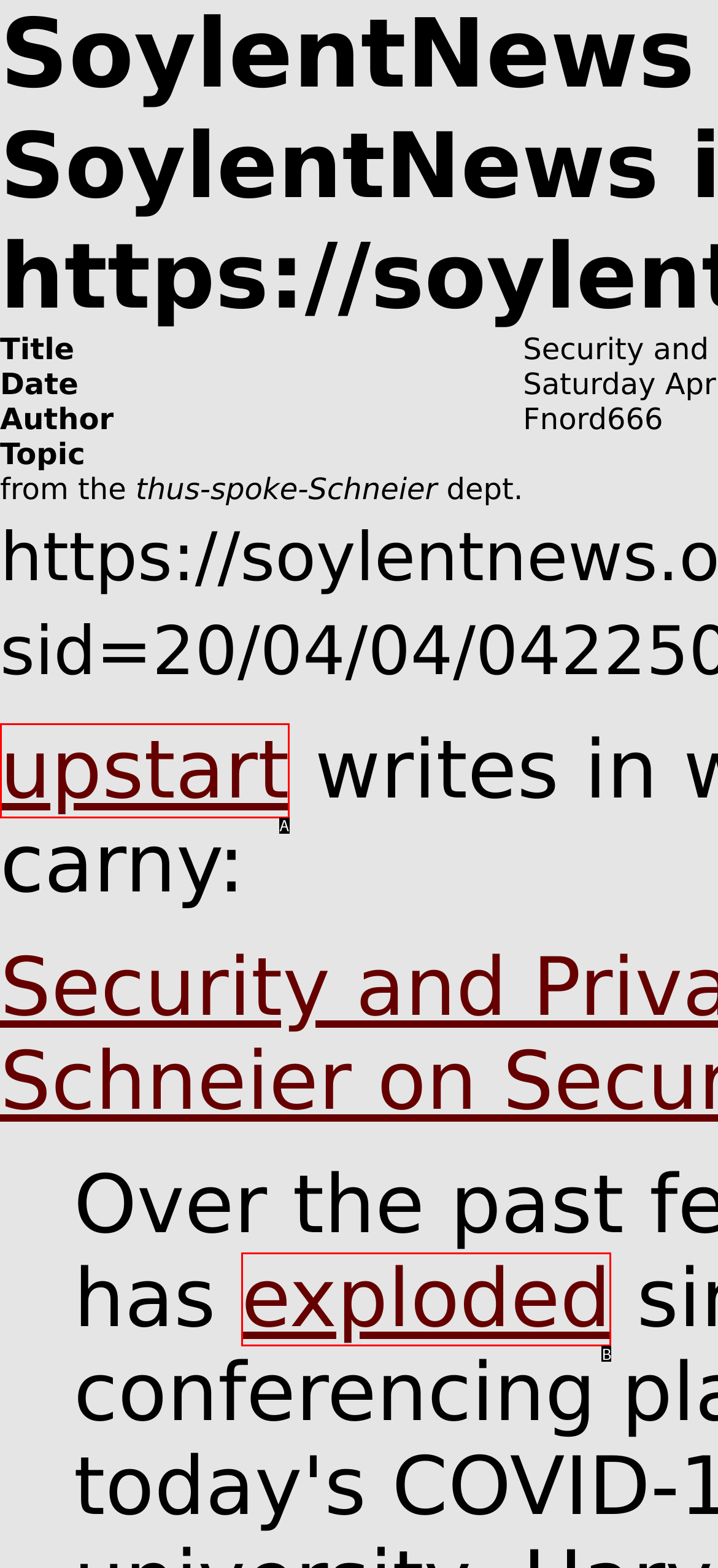Given the description: X, choose the HTML element that matches it. Indicate your answer with the letter of the option.

None